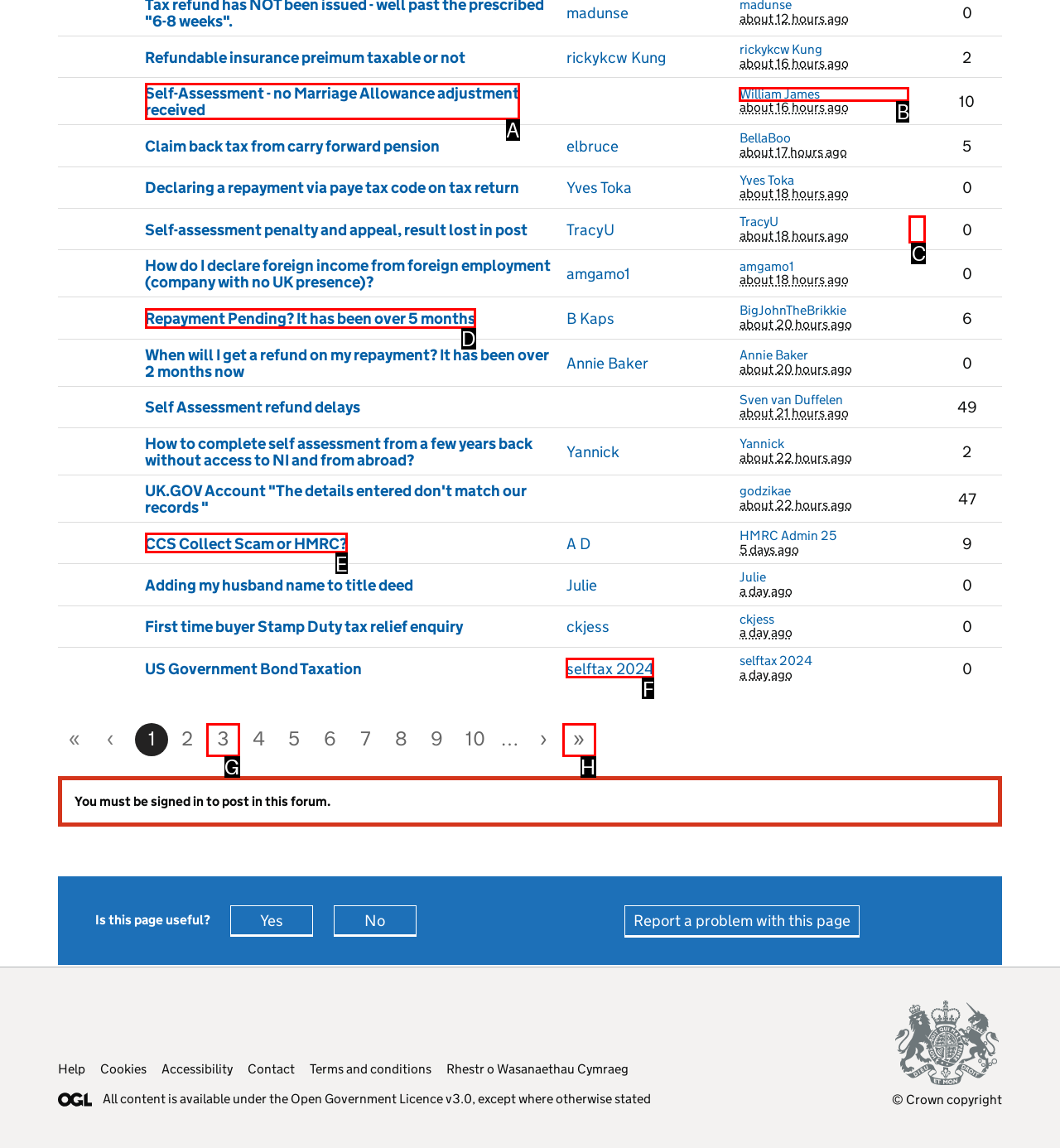Using the provided description: CCS Collect Scam or HMRC?, select the most fitting option and return its letter directly from the choices.

E